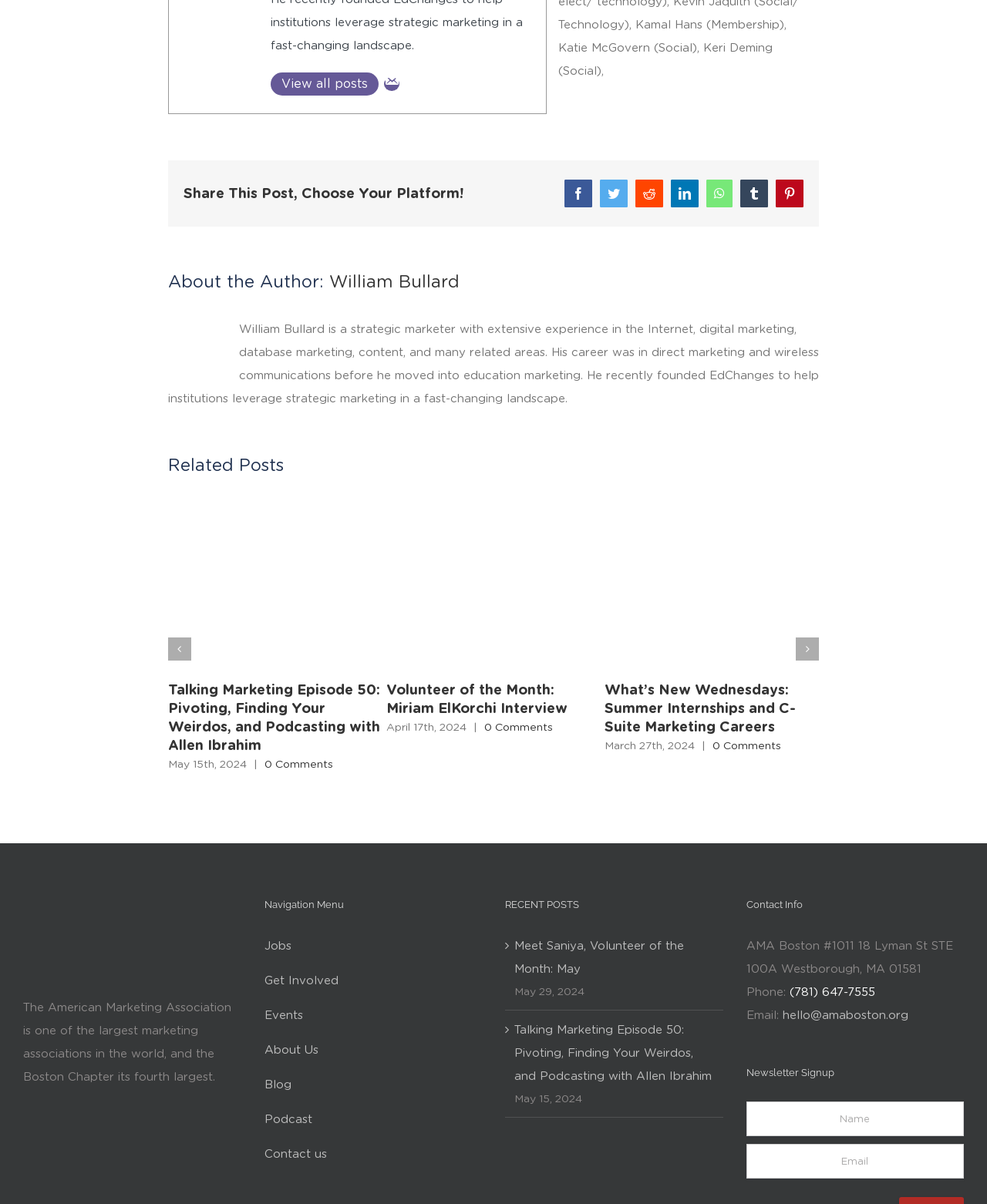Locate the bounding box of the UI element with the following description: "View all posts".

[0.274, 0.06, 0.384, 0.08]